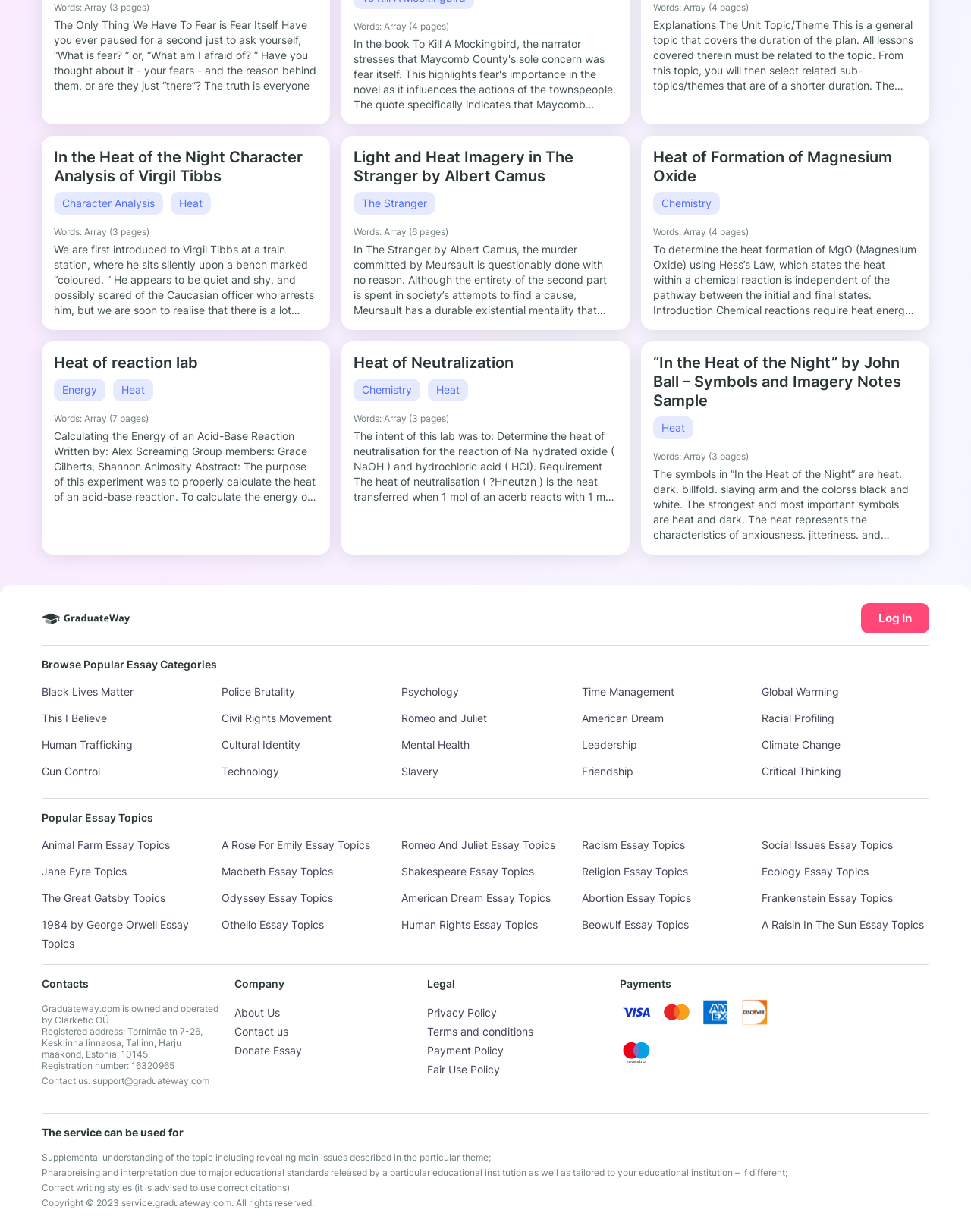Identify the bounding box for the UI element described as: "Psychology". The coordinates should be four float numbers between 0 and 1, i.e., [left, top, right, bottom].

[0.414, 0.556, 0.473, 0.567]